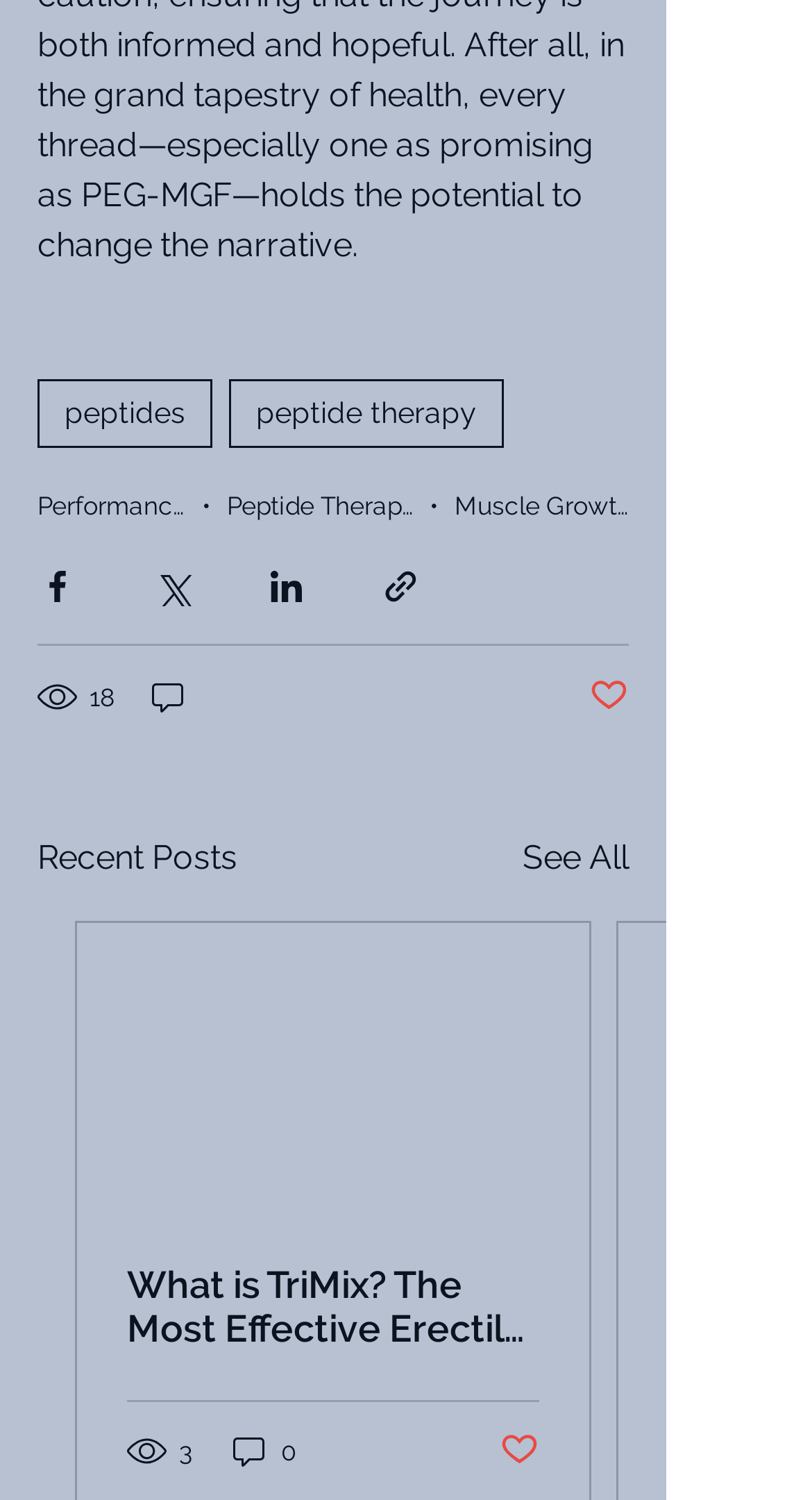Determine the bounding box coordinates of the element's region needed to click to follow the instruction: "read Art Attack!". Provide these coordinates as four float numbers between 0 and 1, formatted as [left, top, right, bottom].

None